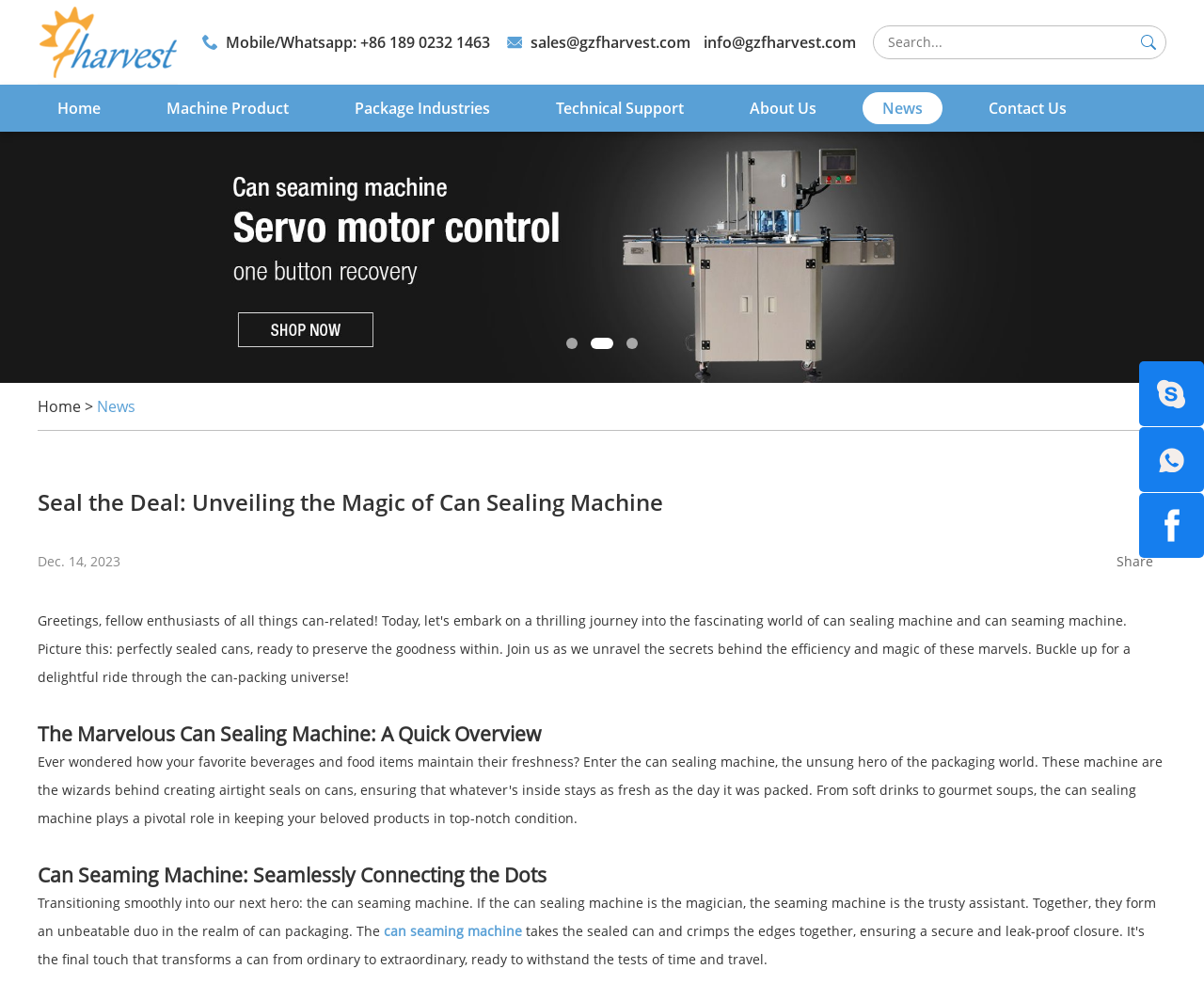Highlight the bounding box coordinates of the region I should click on to meet the following instruction: "Contact the sales team".

[0.441, 0.032, 0.573, 0.053]